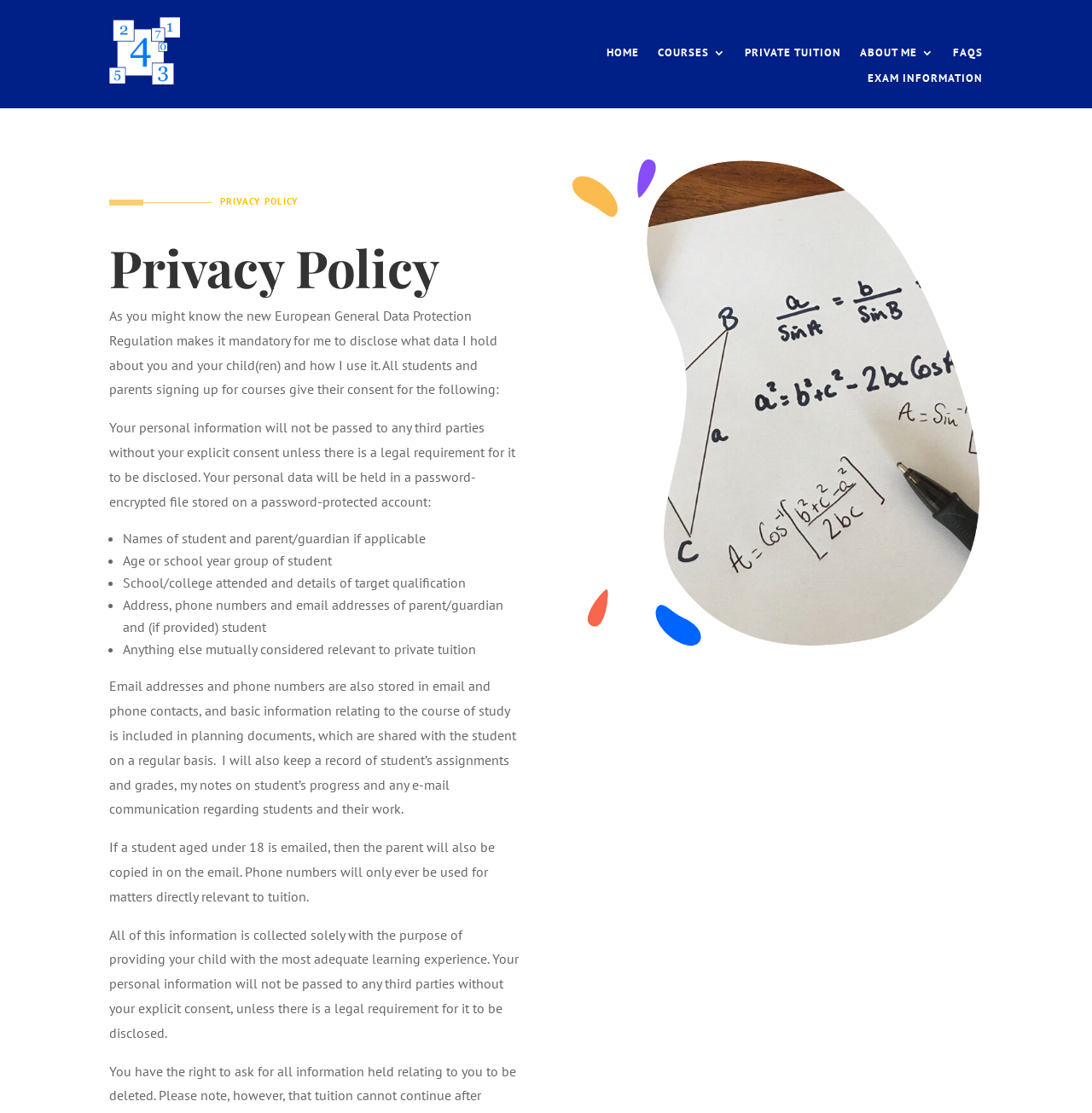Using the webpage screenshot, find the UI element described by Courses. Provide the bounding box coordinates in the format (top-left x, top-left y, bottom-right x, bottom-right y), ensuring all values are floating point numbers between 0 and 1.

[0.602, 0.042, 0.665, 0.059]